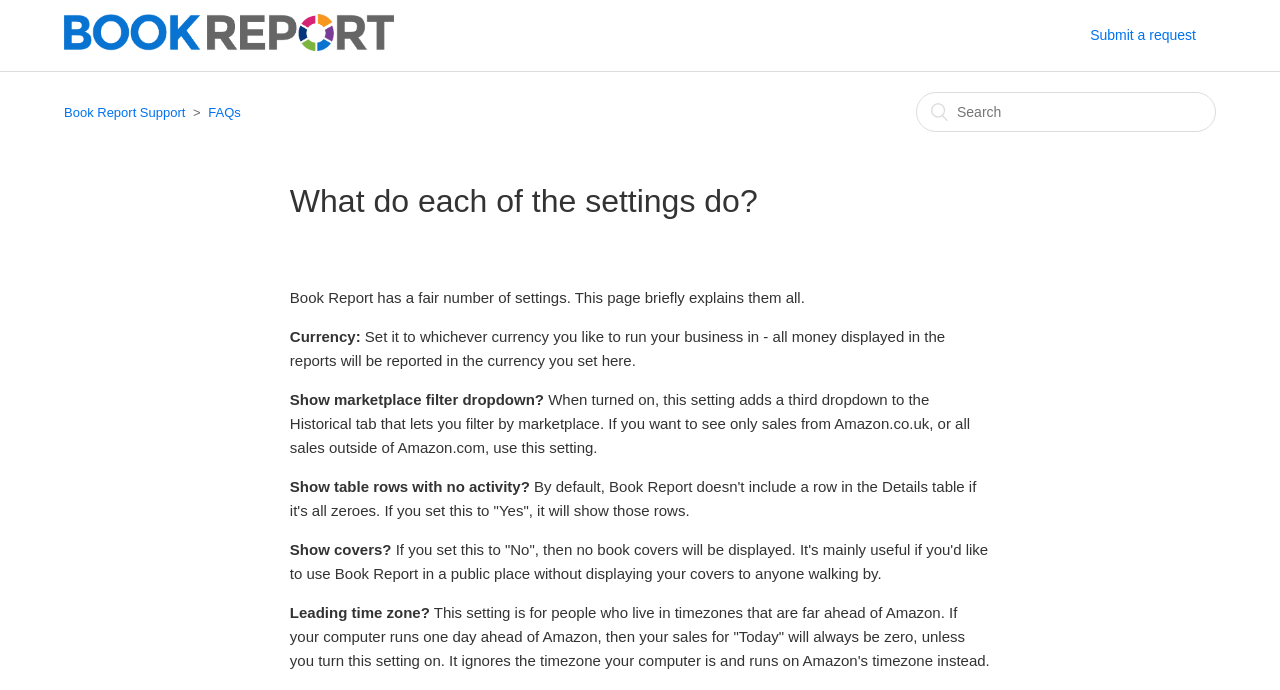What happens when 'Show marketplace filter dropdown' is turned on?
Carefully analyze the image and provide a thorough answer to the question.

When 'Show marketplace filter dropdown' is turned on, it adds a third dropdown to the Historical tab that lets you filter by marketplace, allowing you to see only sales from a specific marketplace, such as Amazon.co.uk, or all sales outside of Amazon.com.